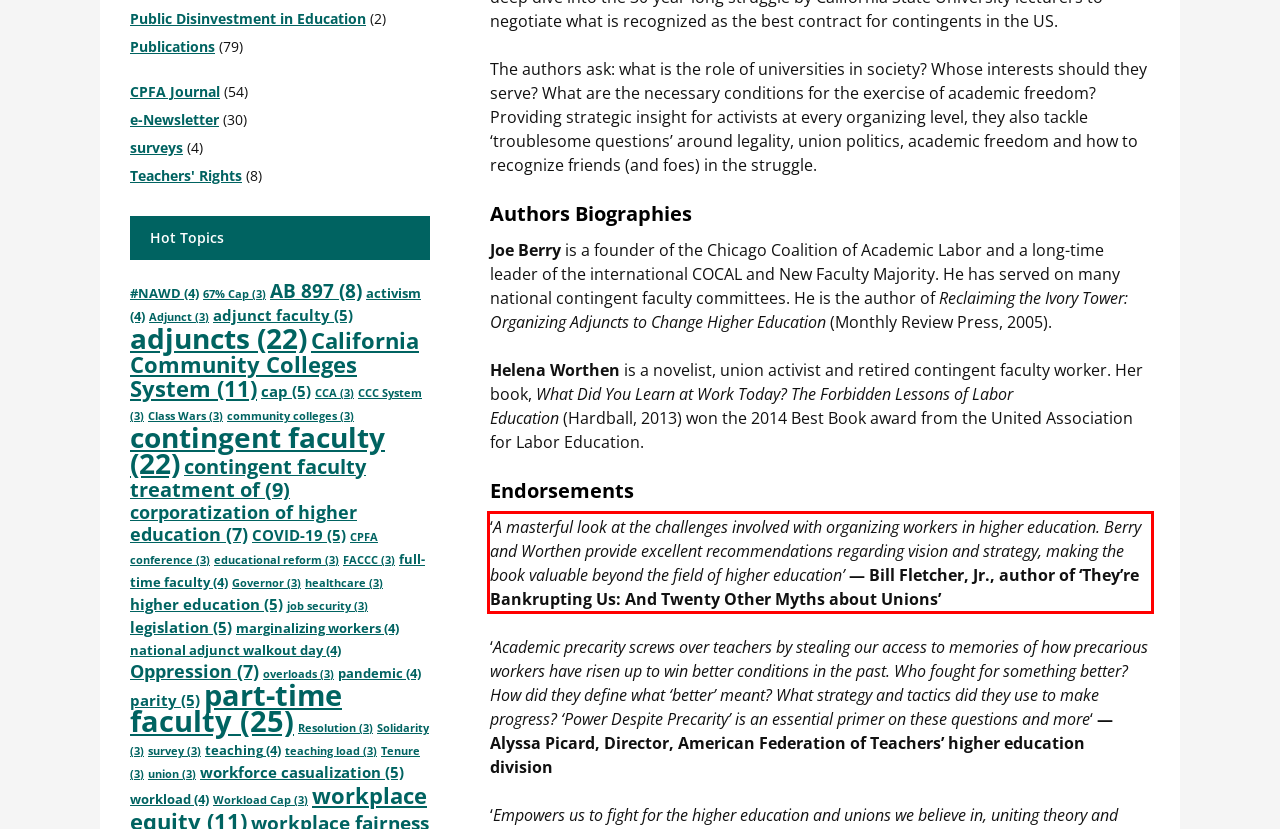Given a webpage screenshot with a red bounding box, perform OCR to read and deliver the text enclosed by the red bounding box.

‘A masterful look at the challenges involved with organizing workers in higher education. Berry and Worthen provide excellent recommendations regarding vision and strategy, making the book valuable beyond the field of higher education’ — Bill Fletcher, Jr., author of ‘They’re Bankrupting Us: And Twenty Other Myths about Unions’